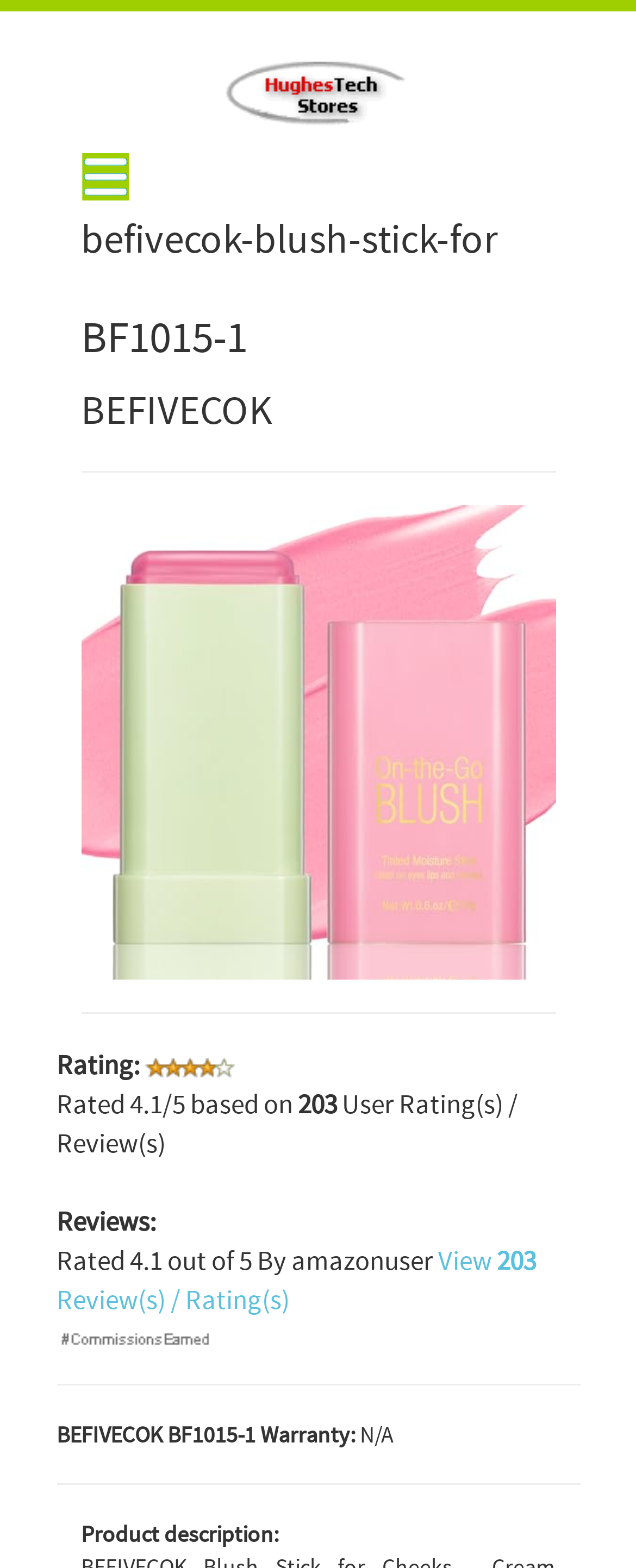What is the brand name of this product?
Craft a detailed and extensive response to the question.

I found the brand name information on the webpage, where it says 'BEFIVECOK' in multiple places, including the product title and the 'BEFIVECOK BF1015-1' heading. This indicates that the brand name of this product is BEFIVECOK.